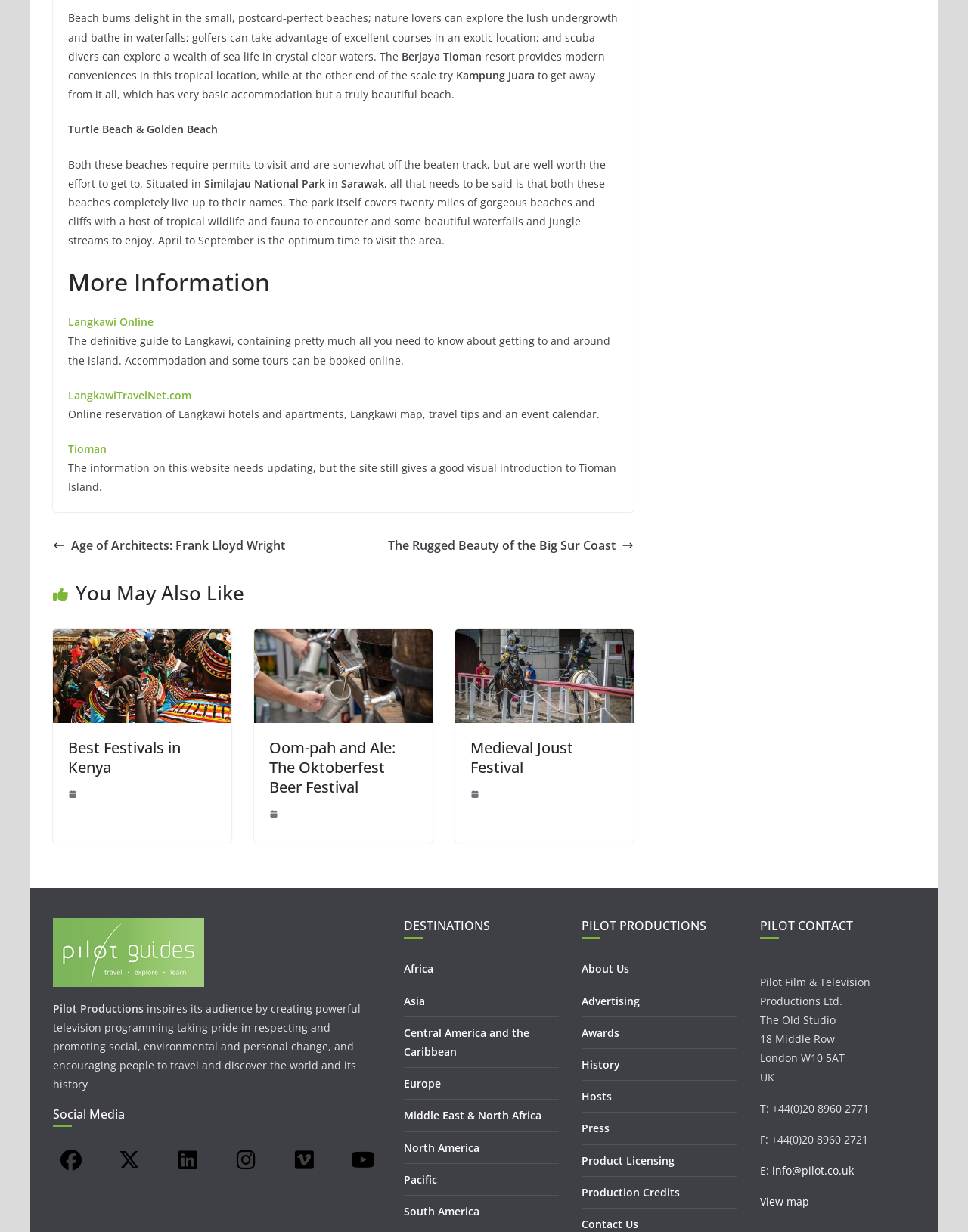Find the bounding box coordinates of the element I should click to carry out the following instruction: "Explore 'Tioman'".

[0.07, 0.359, 0.11, 0.37]